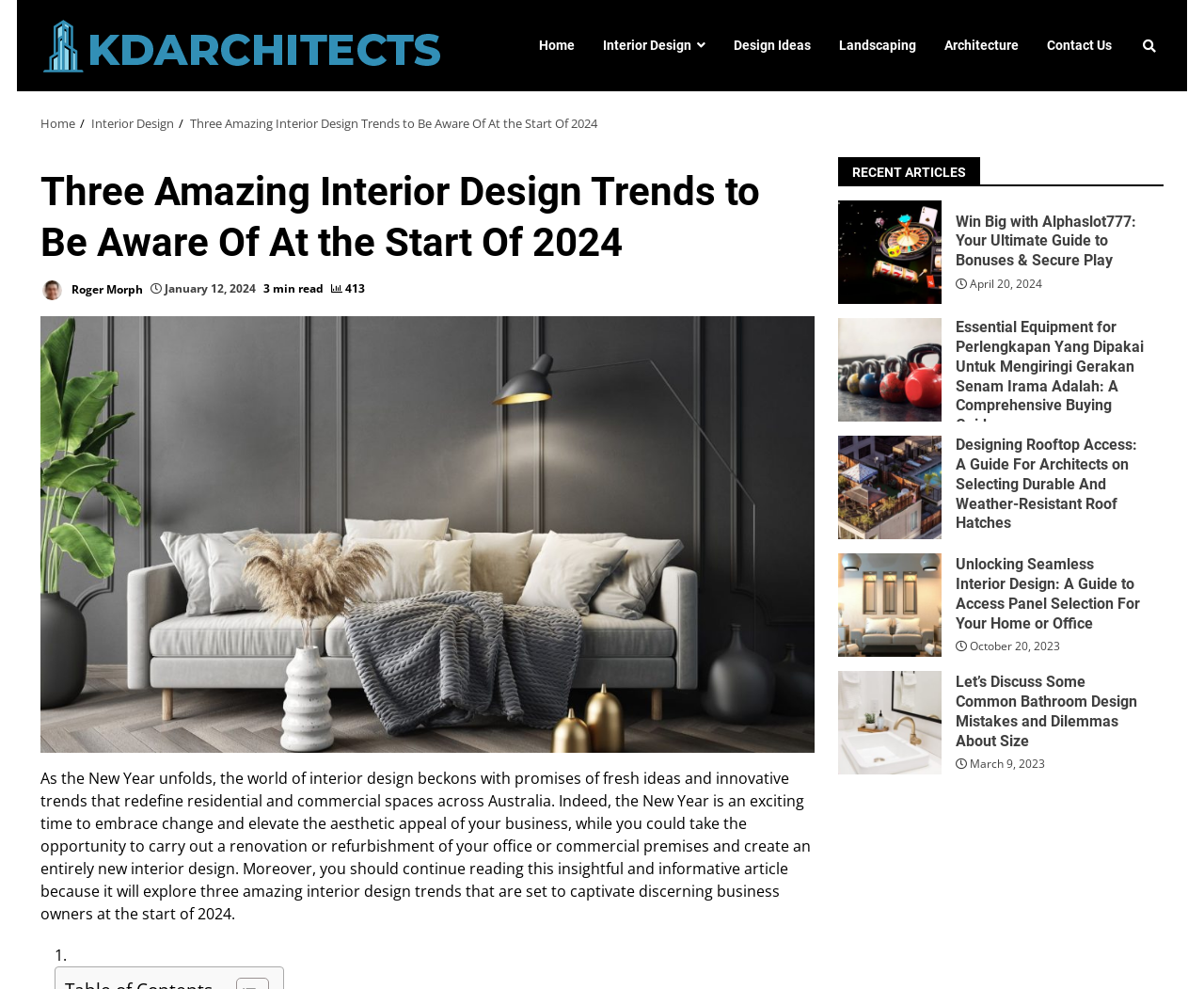Can you determine the main header of this webpage?

Three Amazing Interior Design Trends to Be Aware Of At the Start Of 2024